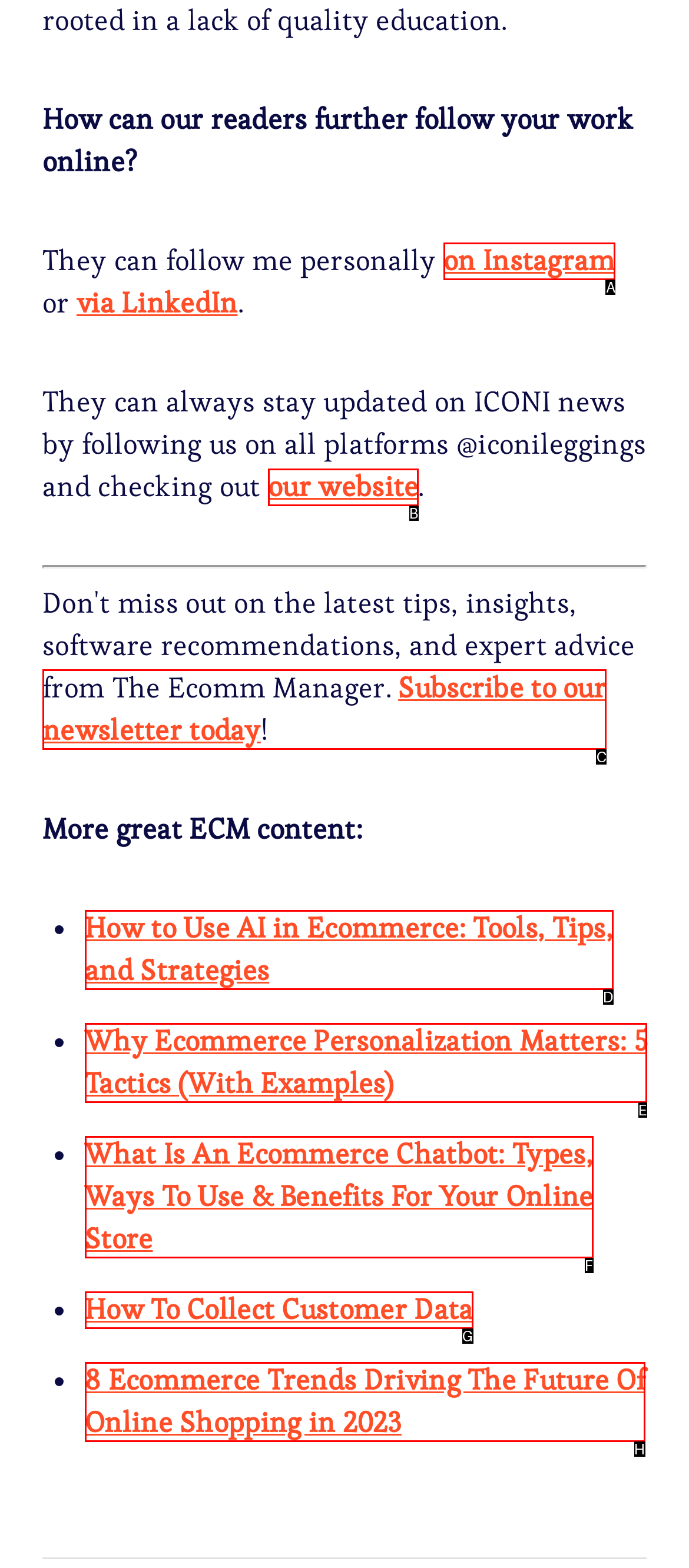Point out the HTML element I should click to achieve the following task: click on About Us Provide the letter of the selected option from the choices.

None